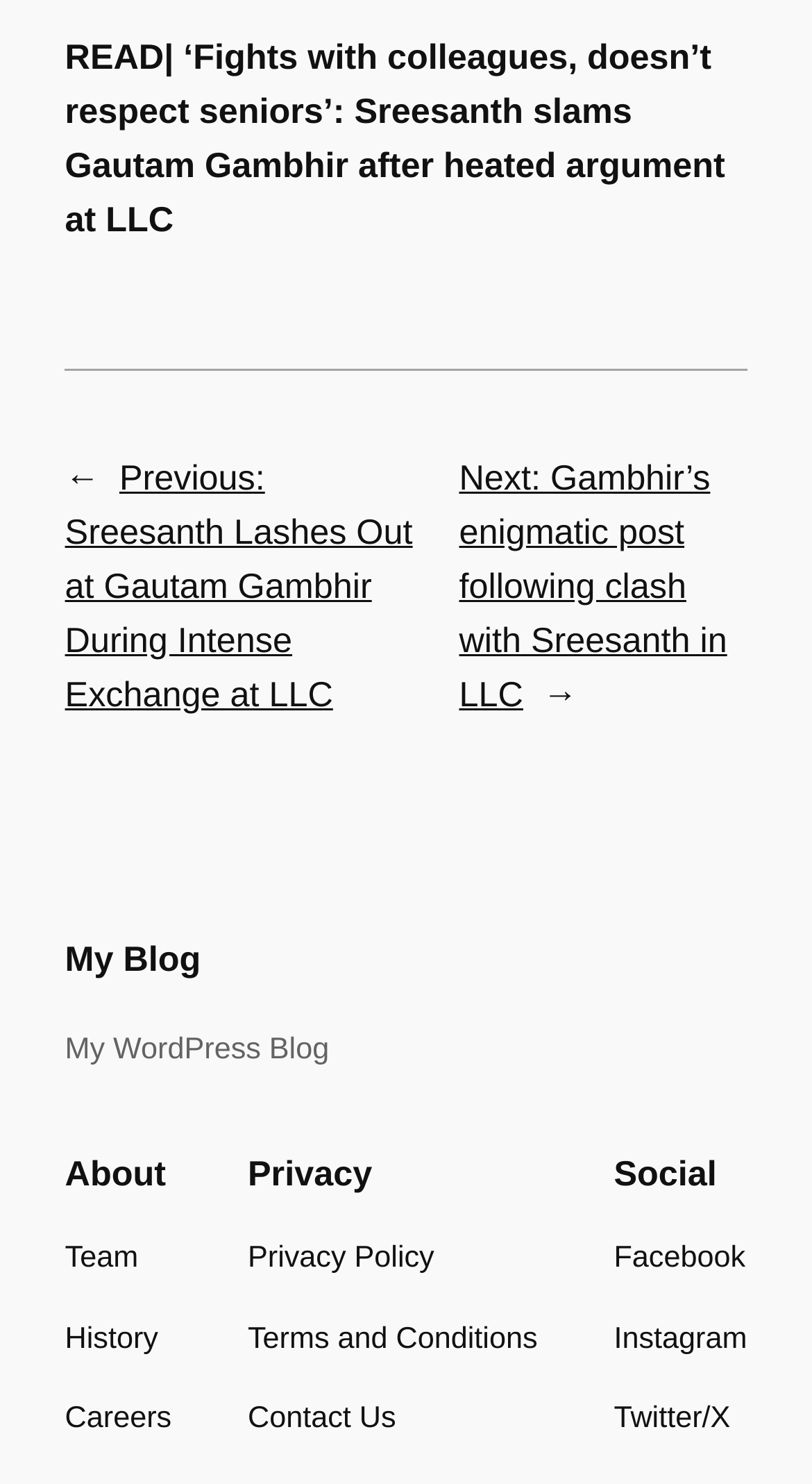Find the bounding box coordinates of the clickable area that will achieve the following instruction: "View privacy policy".

[0.305, 0.833, 0.535, 0.865]